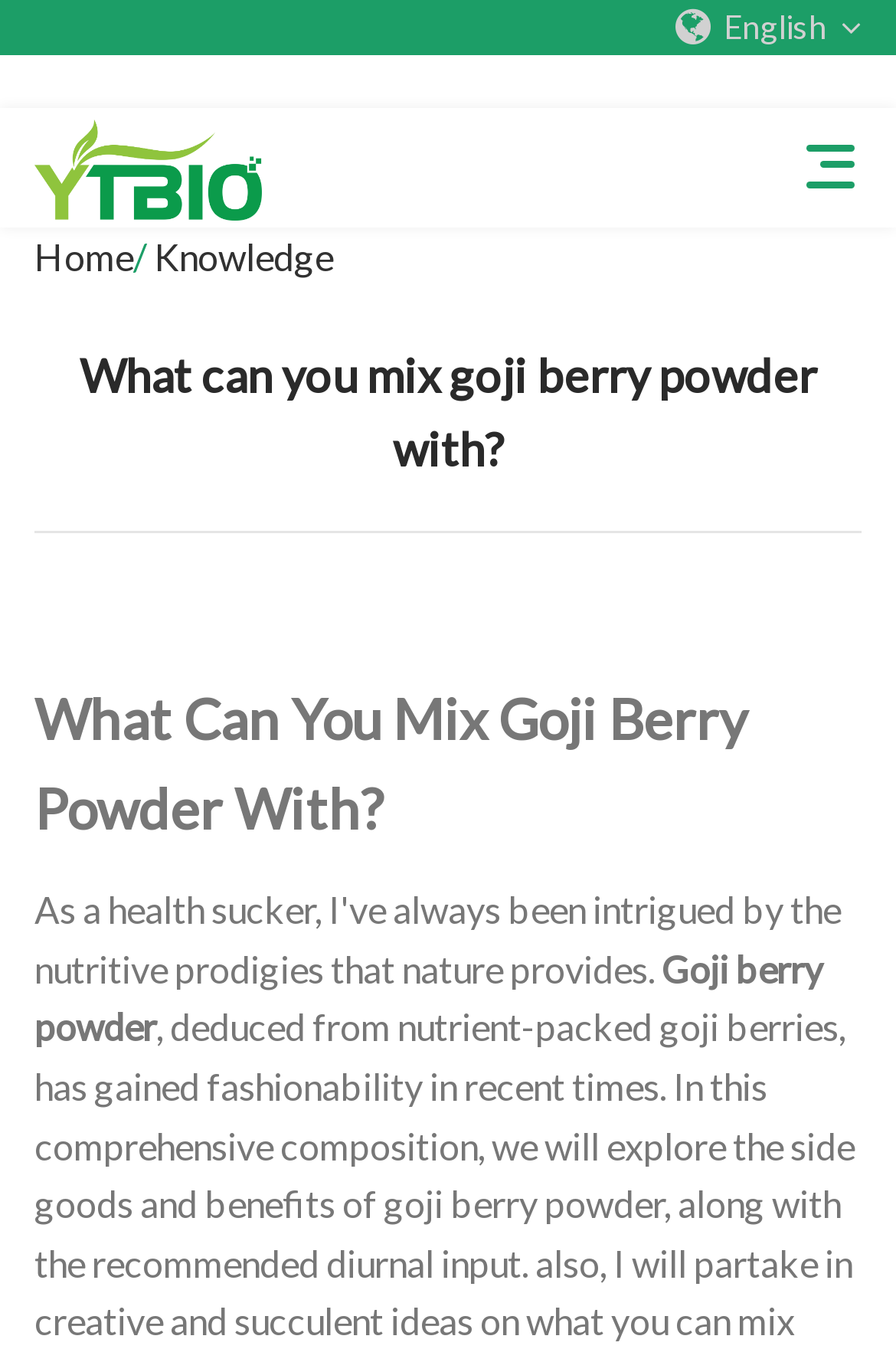Can you find the bounding box coordinates of the area I should click to execute the following instruction: "switch language to English"?

[0.808, 0.005, 0.923, 0.034]